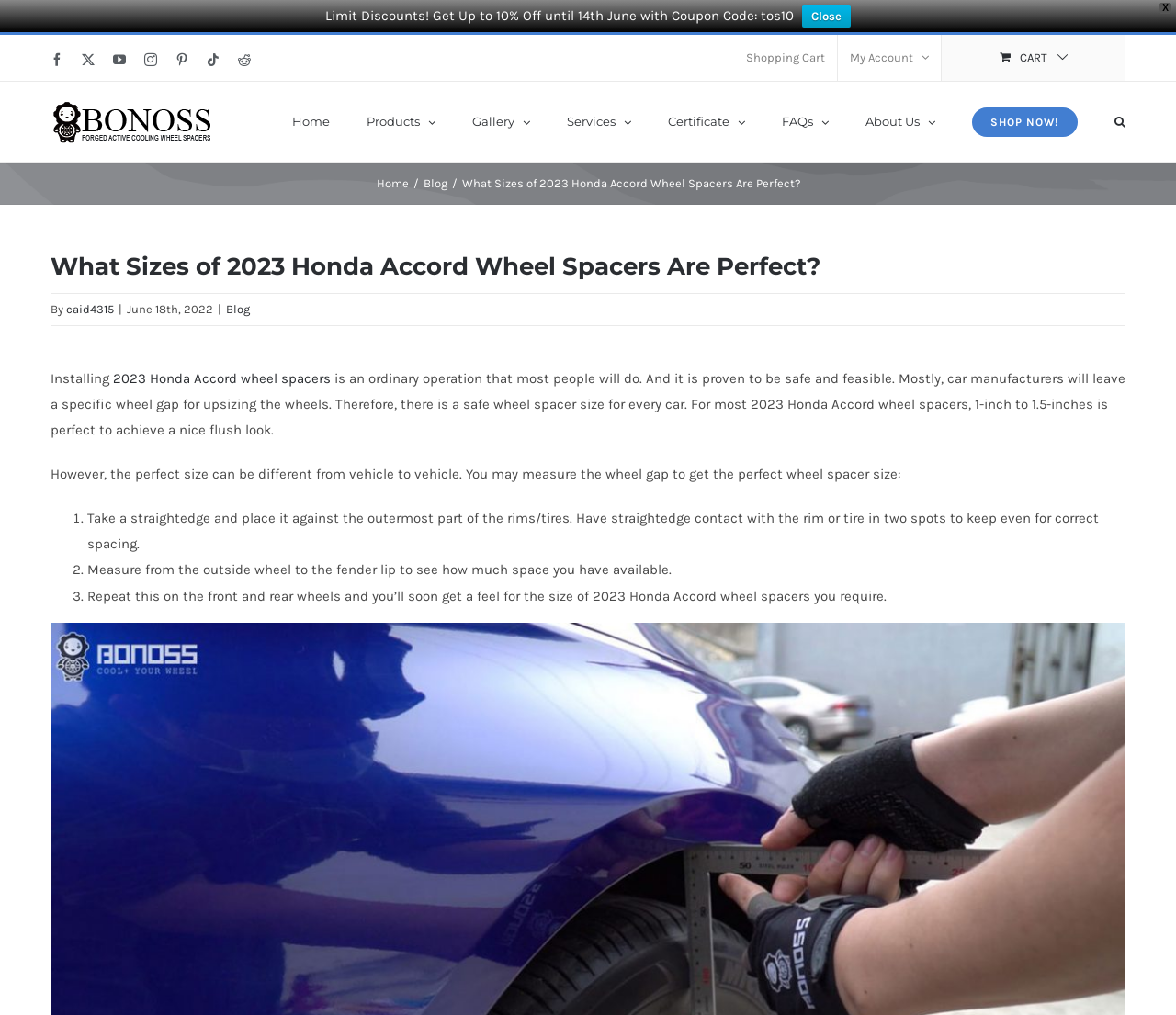What is the author's name of the blog post?
Answer with a single word or phrase, using the screenshot for reference.

caid4315